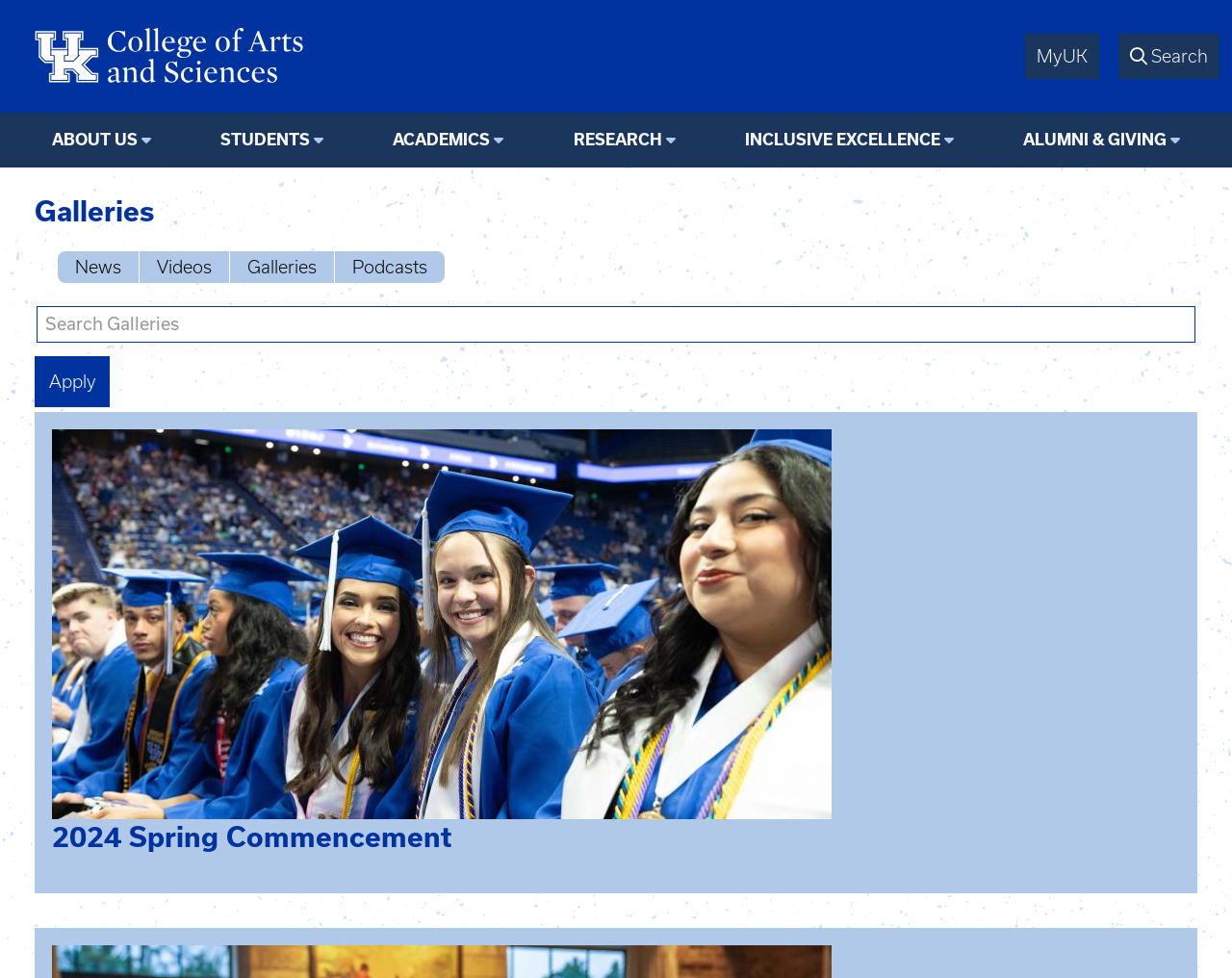How many main menu items are there?
Please answer the question as detailed as possible.

I counted the number of StaticText elements under the navigation element with the text 'FWRD MAIN MENU', which are 'ABOUT US', 'STUDENTS', 'ACADEMICS', 'RESEARCH', 'INCLUSIVE EXCELLENCE', and 'ALUMNI & GIVING', totaling 6 main menu items.